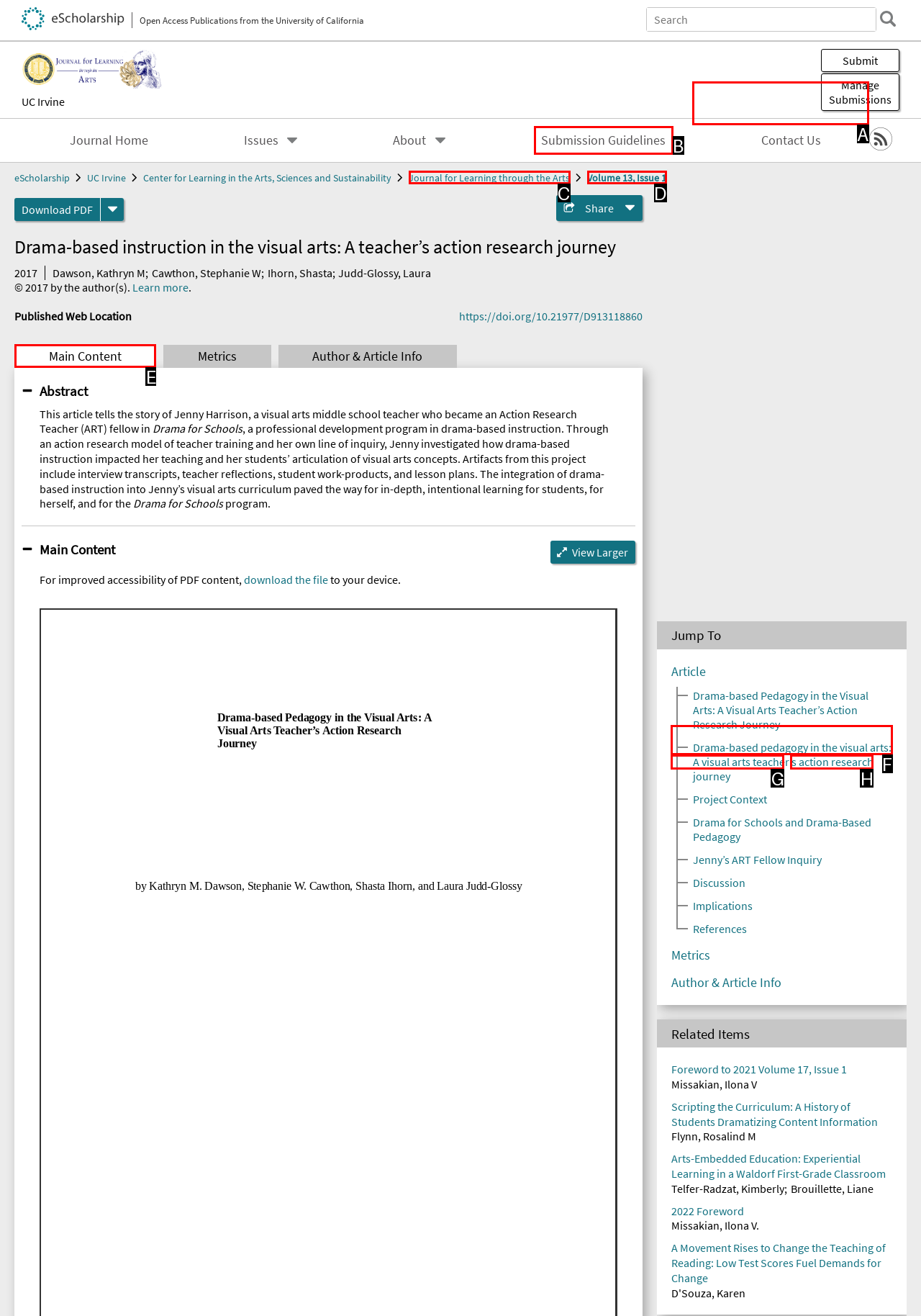Choose the letter of the element that should be clicked to complete the task: Click on LinkedIn
Answer with the letter from the possible choices.

None